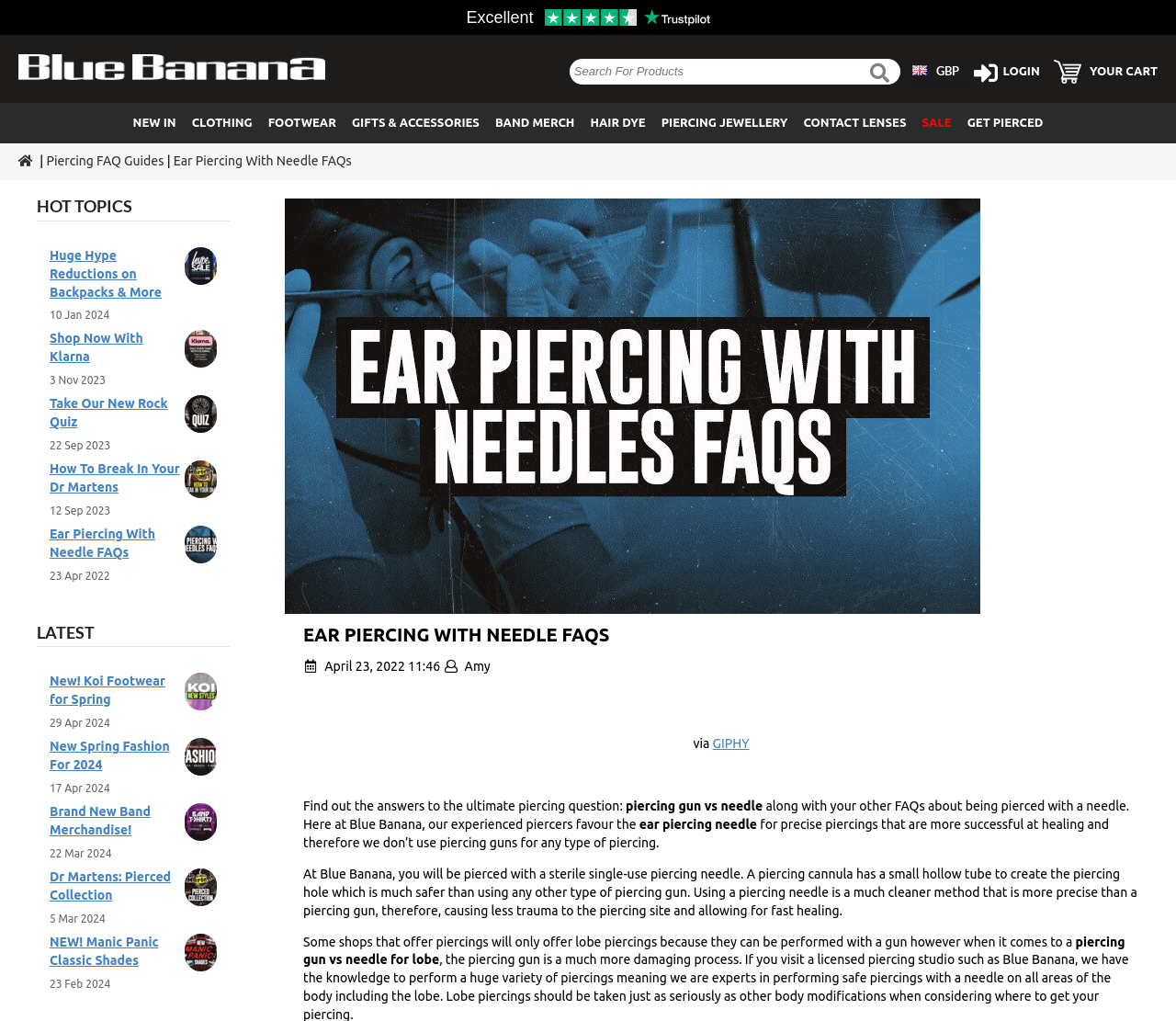Identify the bounding box coordinates for the region of the element that should be clicked to carry out the instruction: "Browse new in products". The bounding box coordinates should be four float numbers between 0 and 1, i.e., [left, top, right, bottom].

[0.107, 0.101, 0.155, 0.14]